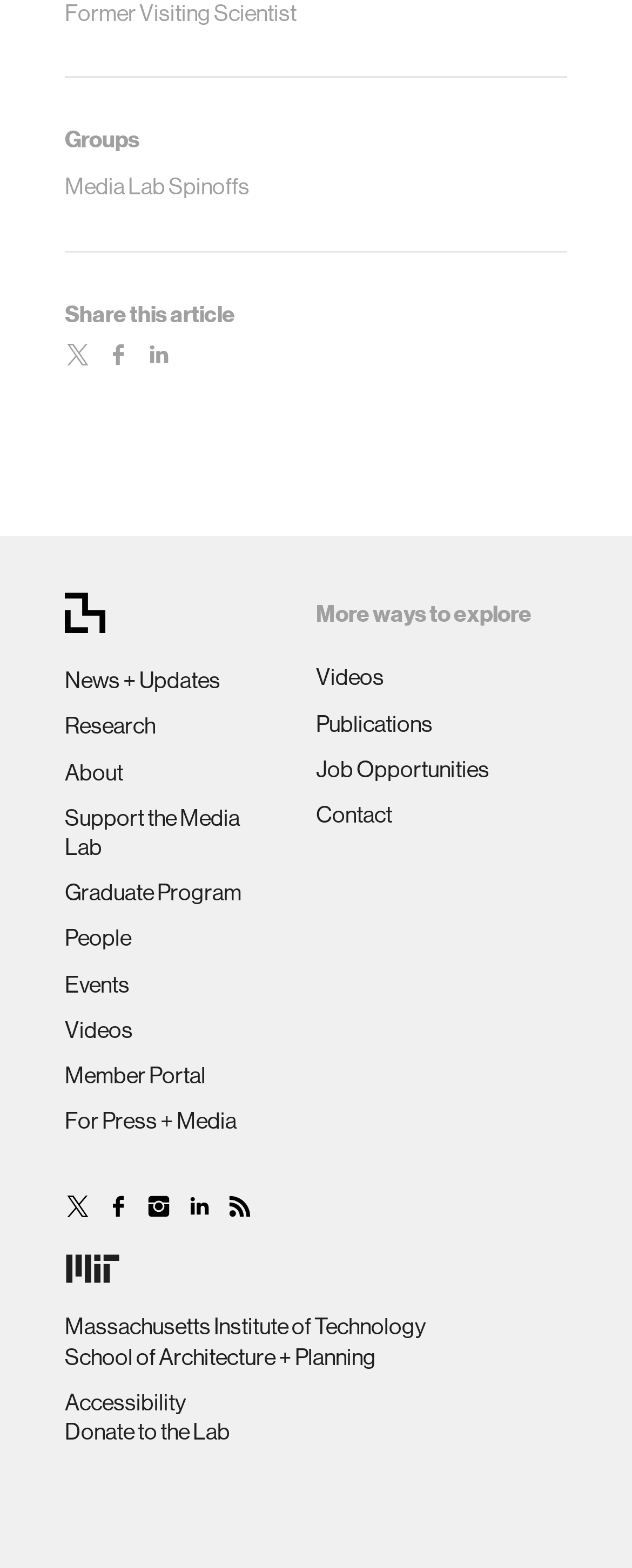Please determine the bounding box coordinates for the element that should be clicked to follow these instructions: "Learn more about MACAU".

None